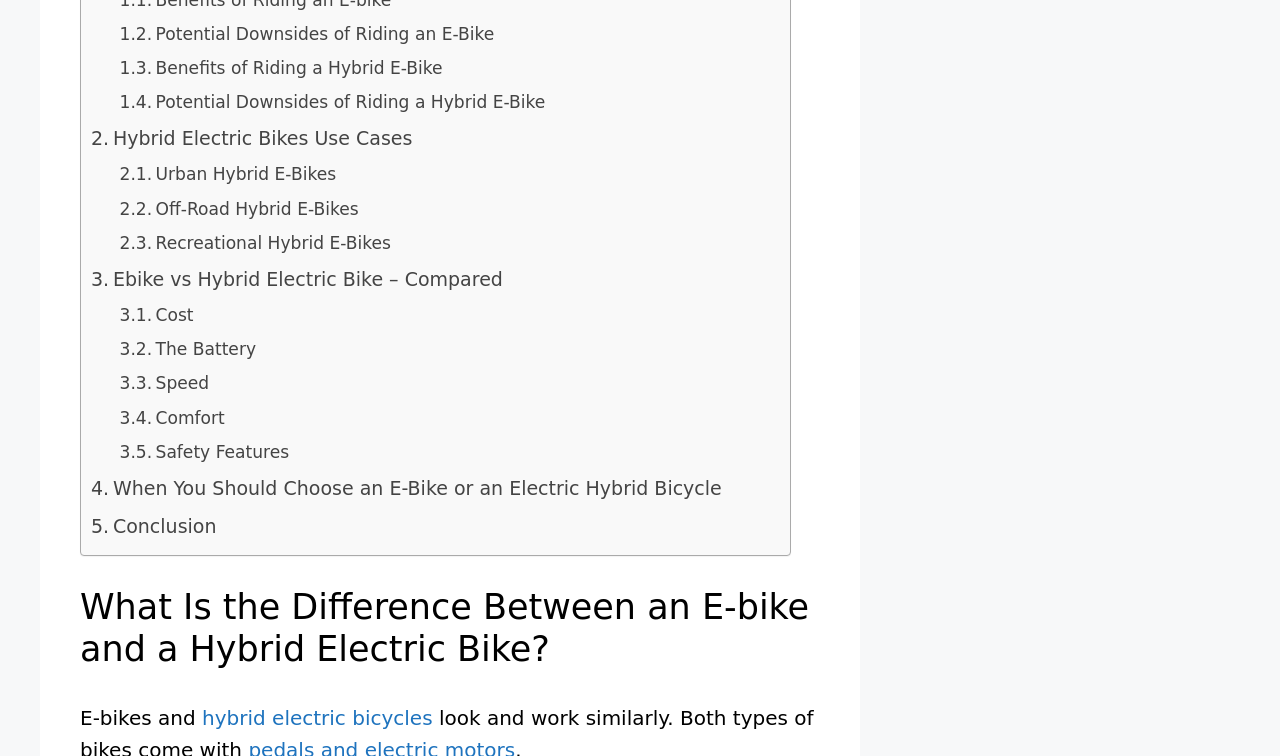Please identify the bounding box coordinates of the element that needs to be clicked to perform the following instruction: "Click on 'Potential Downsides of Riding an E-Bike'".

[0.093, 0.022, 0.386, 0.068]